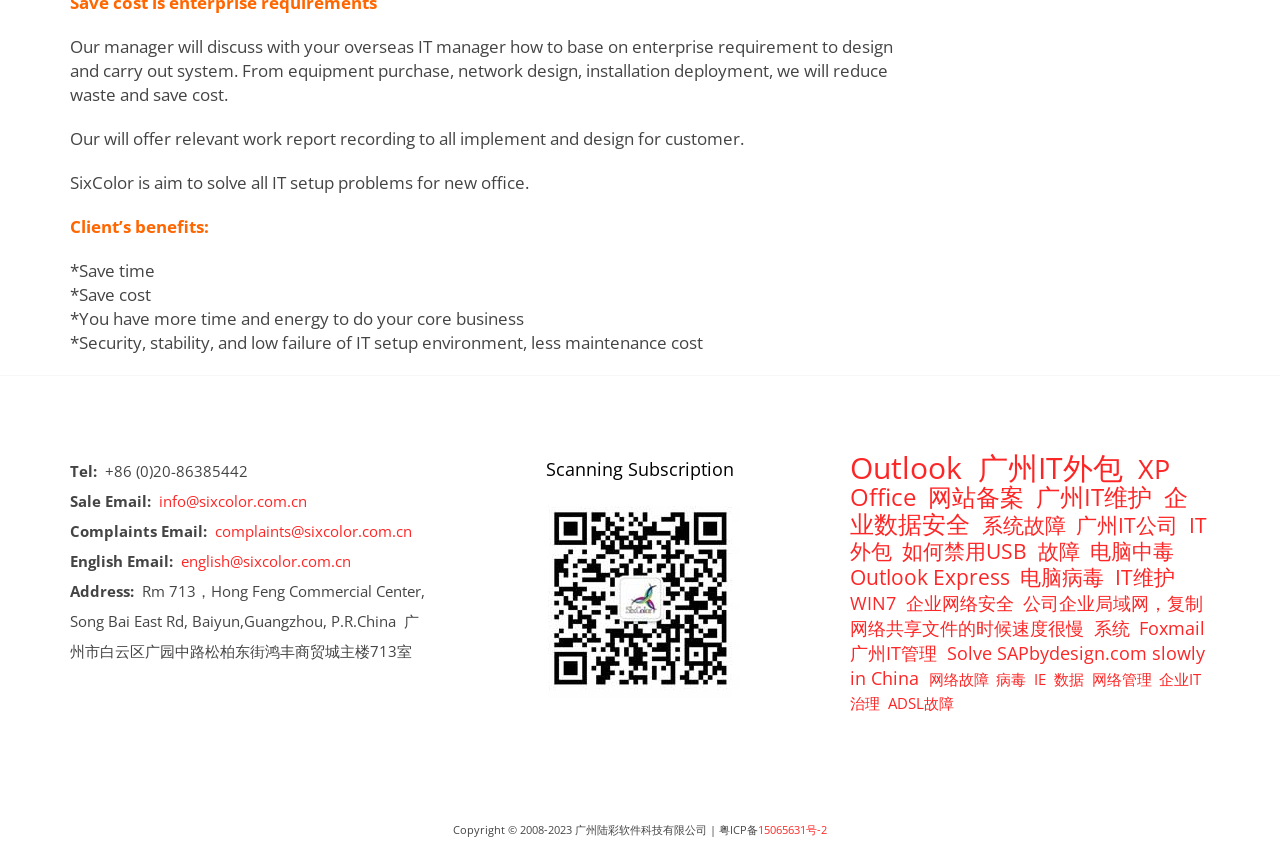Locate the bounding box coordinates of the clickable element to fulfill the following instruction: "Contact us via email". Provide the coordinates as four float numbers between 0 and 1 in the format [left, top, right, bottom].

[0.124, 0.574, 0.24, 0.597]